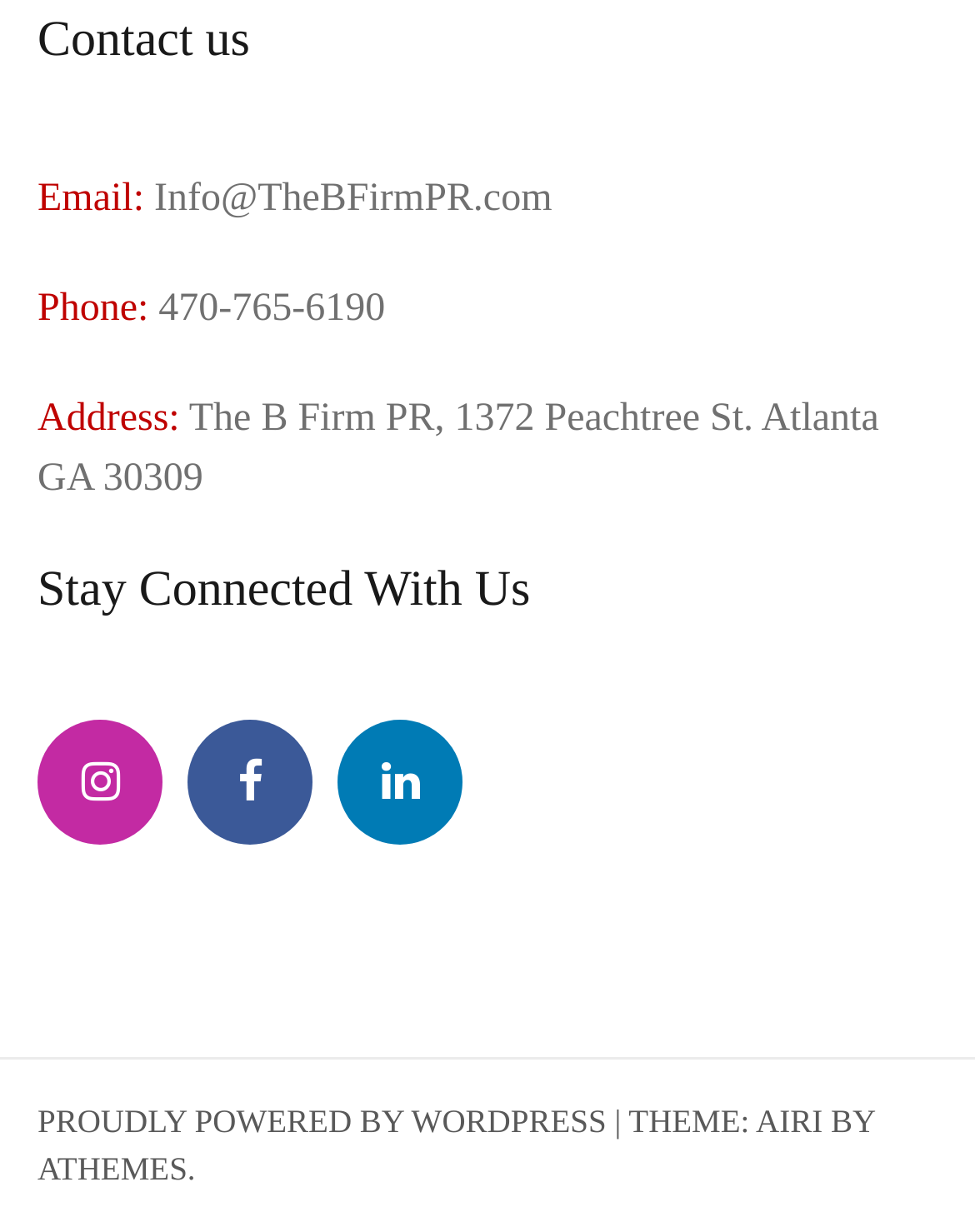Answer the question briefly using a single word or phrase: 
What is the address of The B Firm PR?

The B Firm PR, 1372 Peachtree St. Atlanta GA 30309